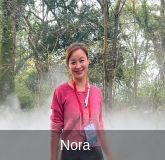What is the mood evoked by the image?
Refer to the image and provide a one-word or short phrase answer.

tranquility and adventure